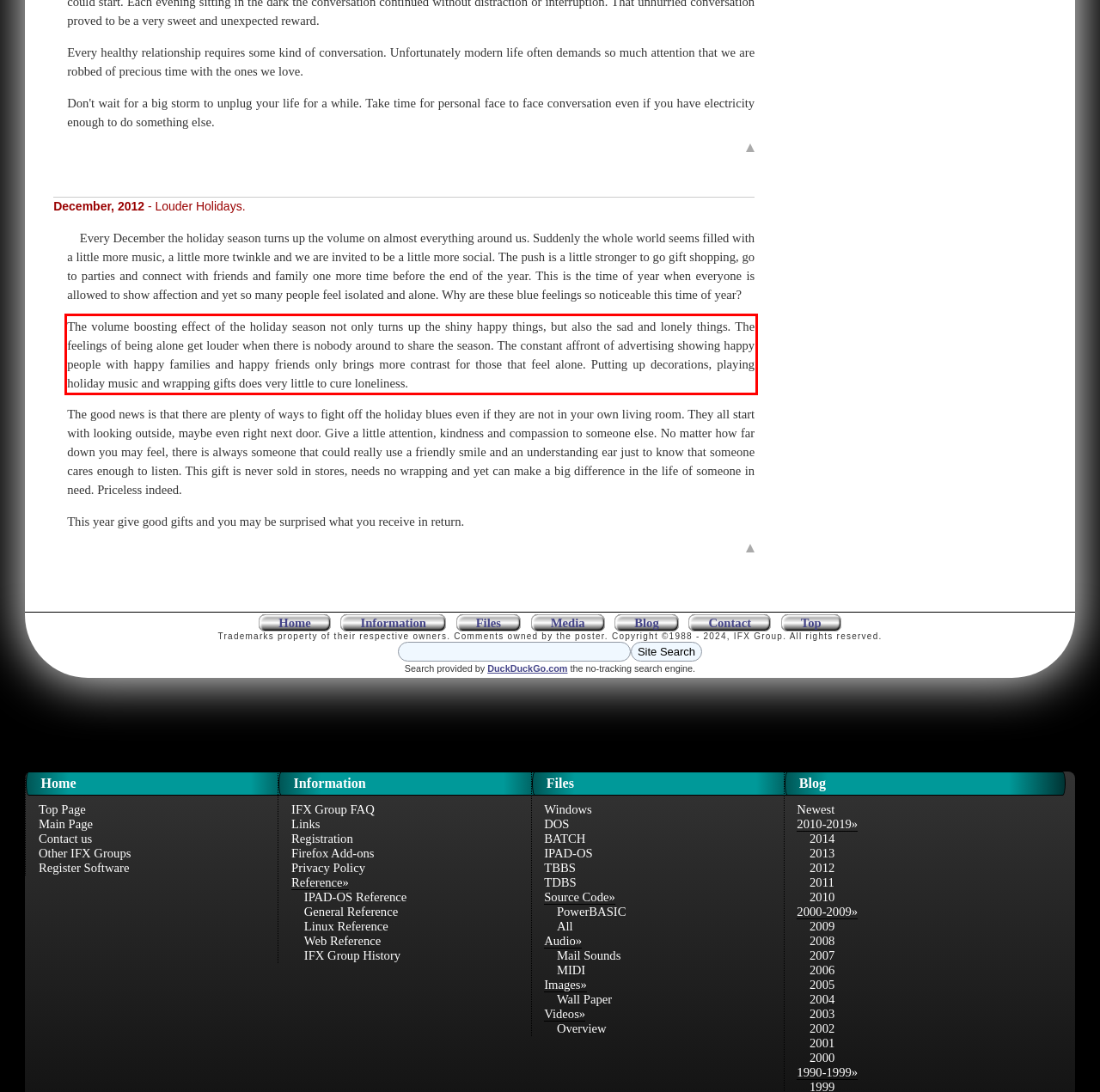There is a screenshot of a webpage with a red bounding box around a UI element. Please use OCR to extract the text within the red bounding box.

The volume boosting effect of the holiday season not only turns up the shiny happy things, but also the sad and lonely things. The feelings of being alone get louder when there is nobody around to share the season. The constant affront of advertising showing happy people with happy families and happy friends only brings more contrast for those that feel alone. Putting up decorations, playing holiday music and wrapping gifts does very little to cure loneliness.